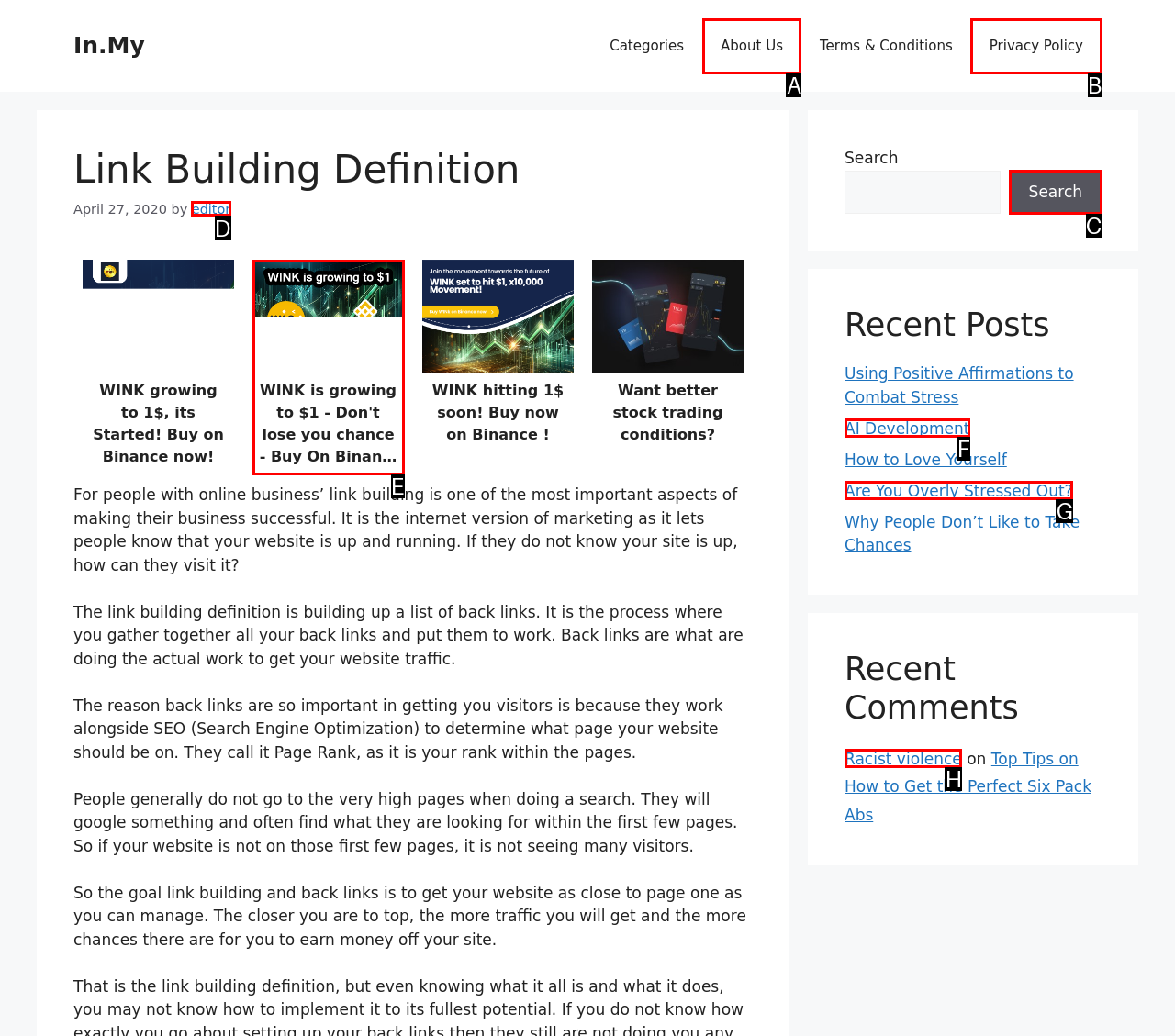Choose the letter of the UI element that aligns with the following description: Privacy Policy
State your answer as the letter from the listed options.

B